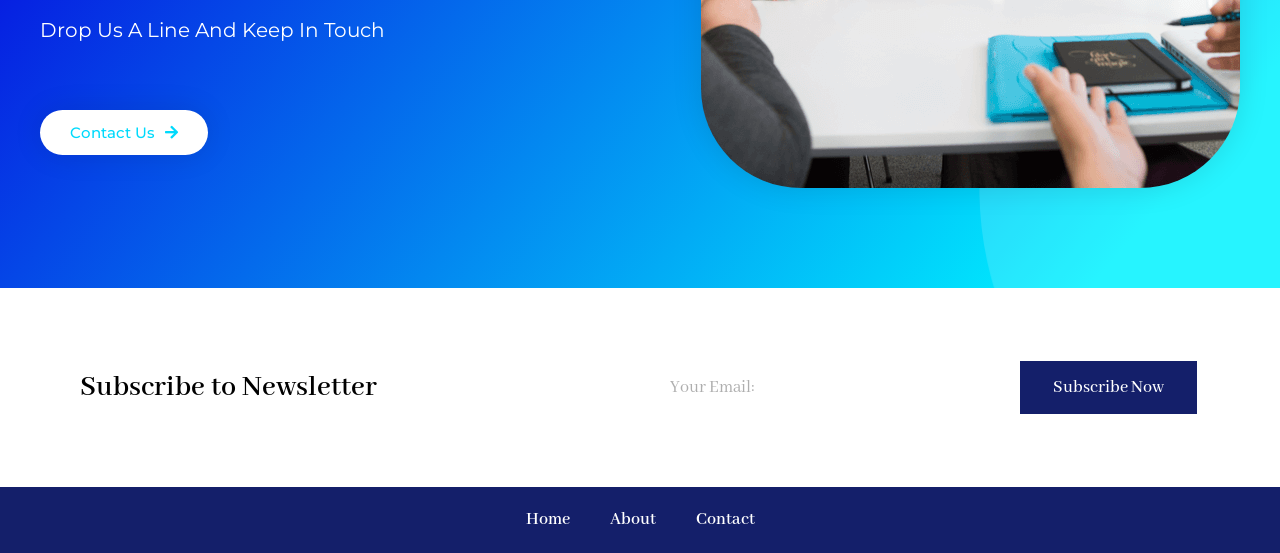Given the description Contact Us, predict the bounding box coordinates of the UI element. Ensure the coordinates are in the format (top-left x, top-left y, bottom-right x, bottom-right y) and all values are between 0 and 1.

[0.031, 0.199, 0.162, 0.281]